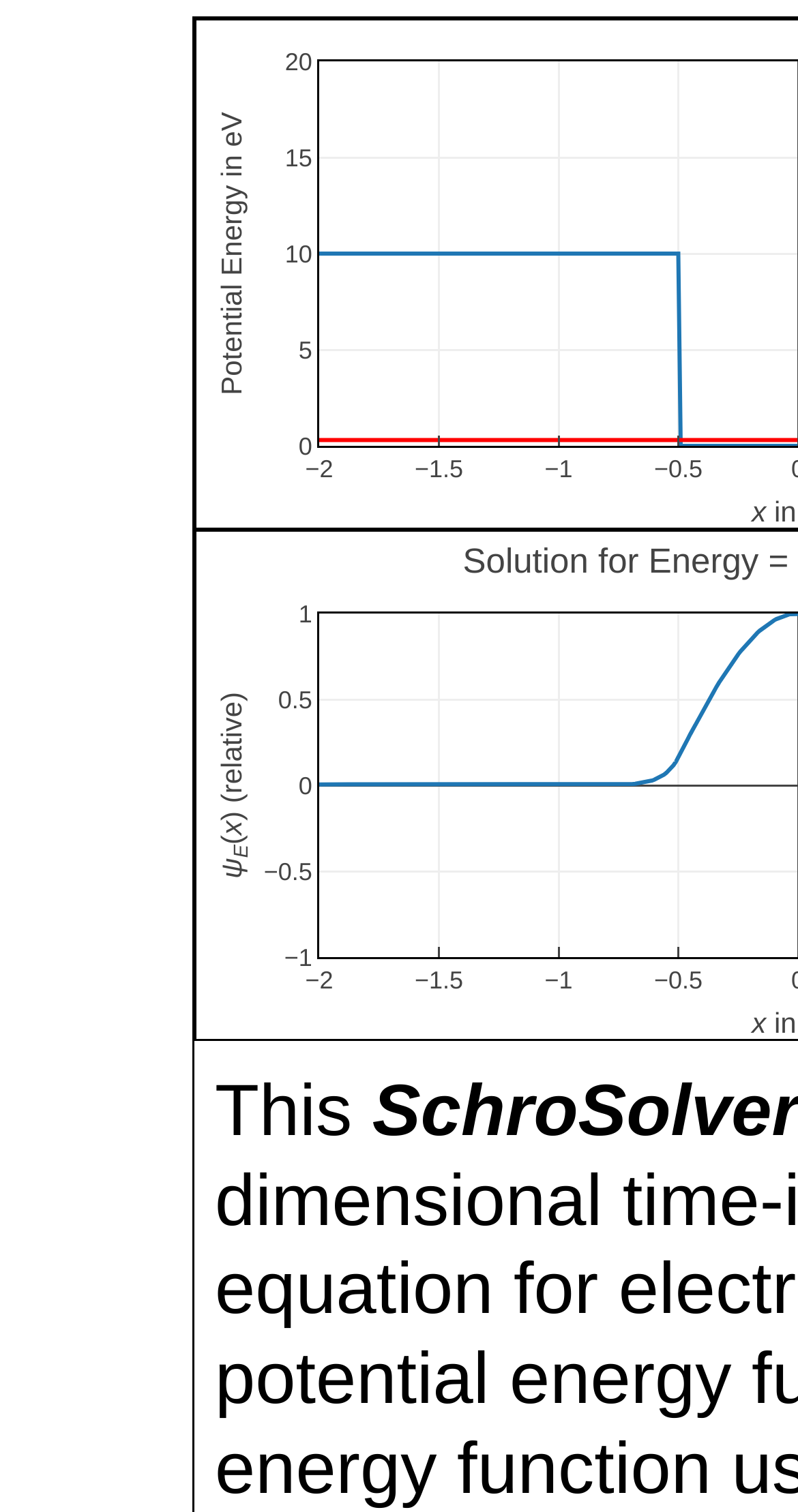What is the symbol for wave function?
Look at the screenshot and respond with one word or a short phrase.

ψ